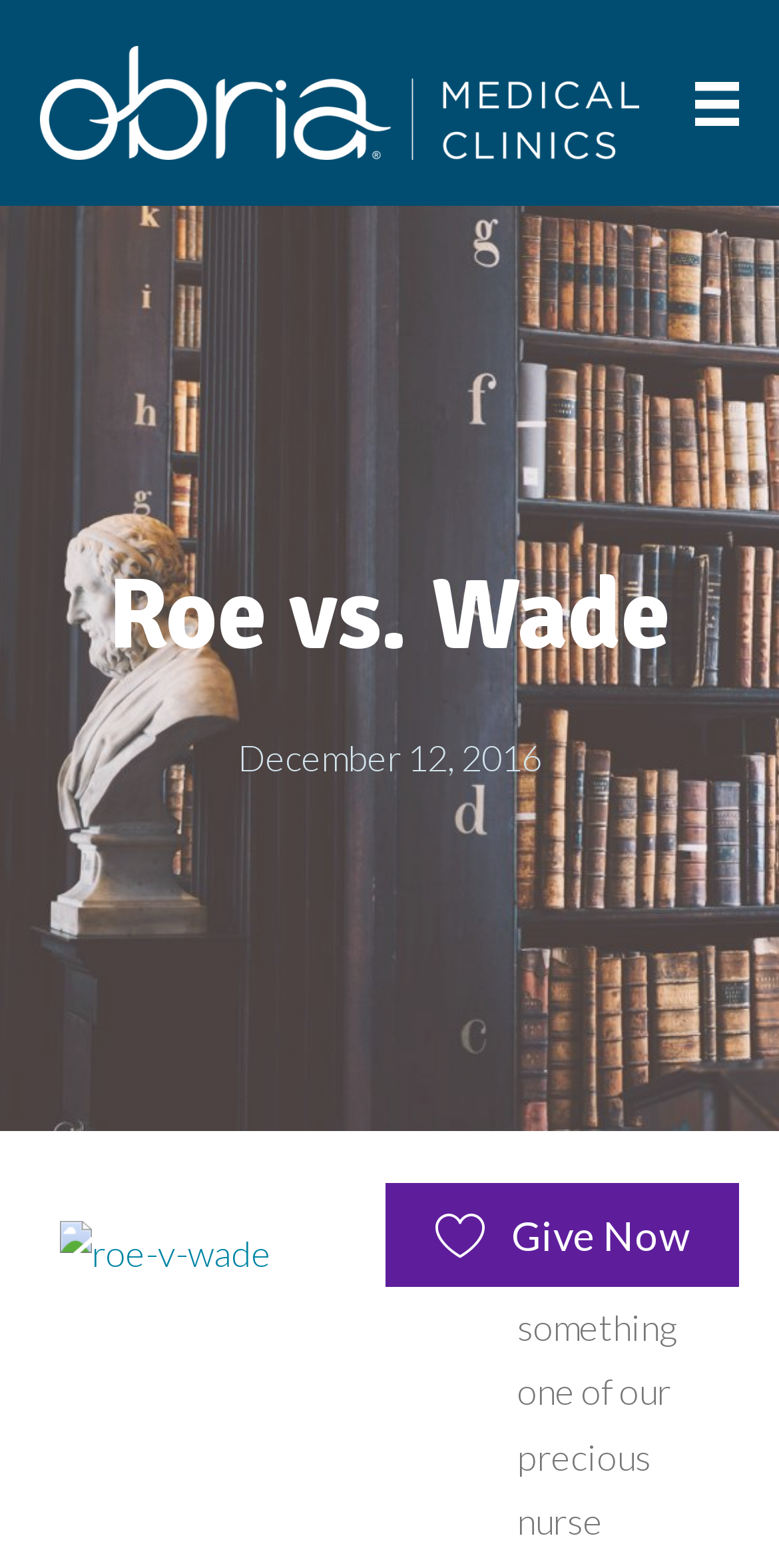Please find the top heading of the webpage and generate its text.

Roe vs. Wade